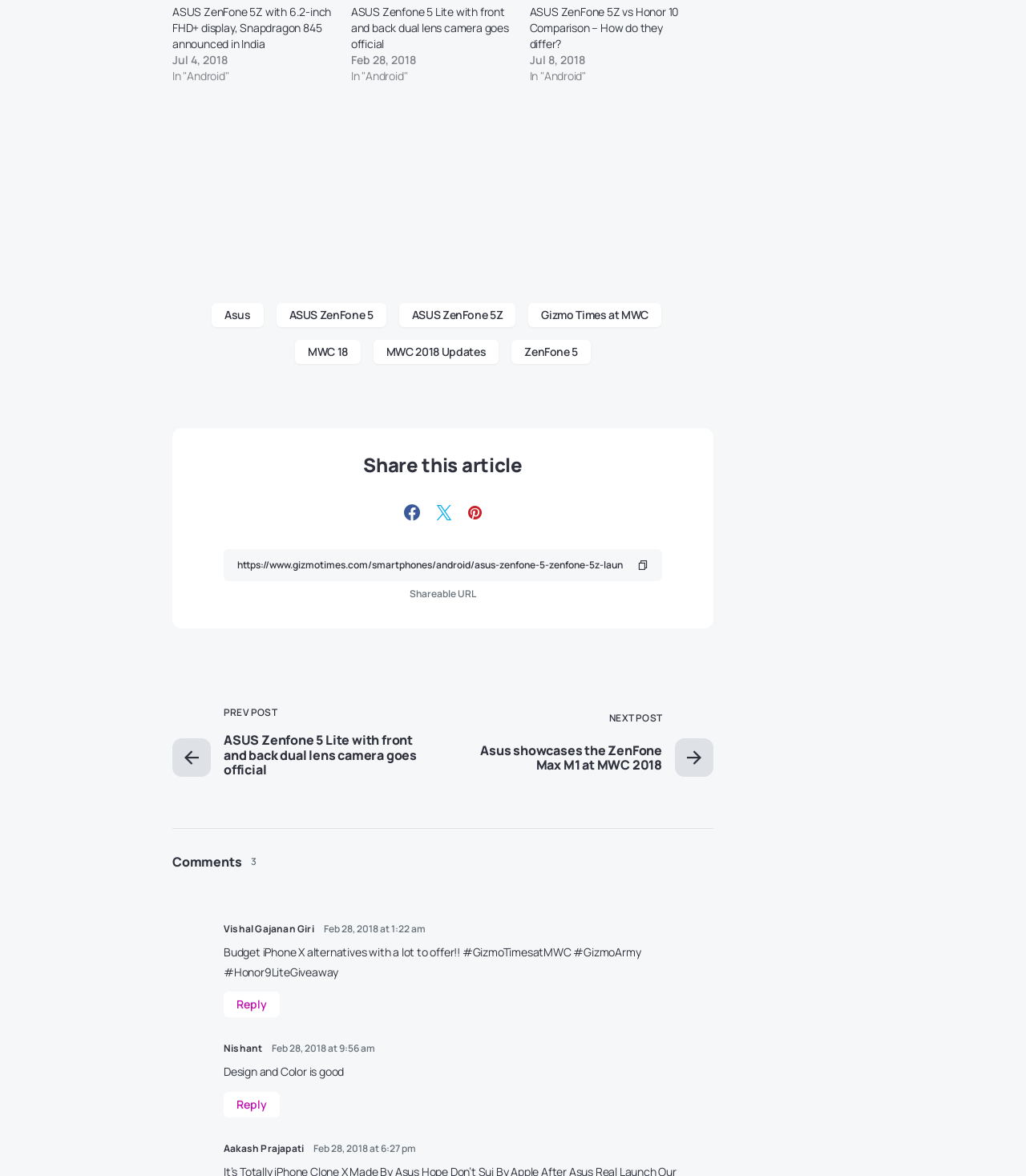Show the bounding box coordinates of the element that should be clicked to complete the task: "View the privacy policy".

None